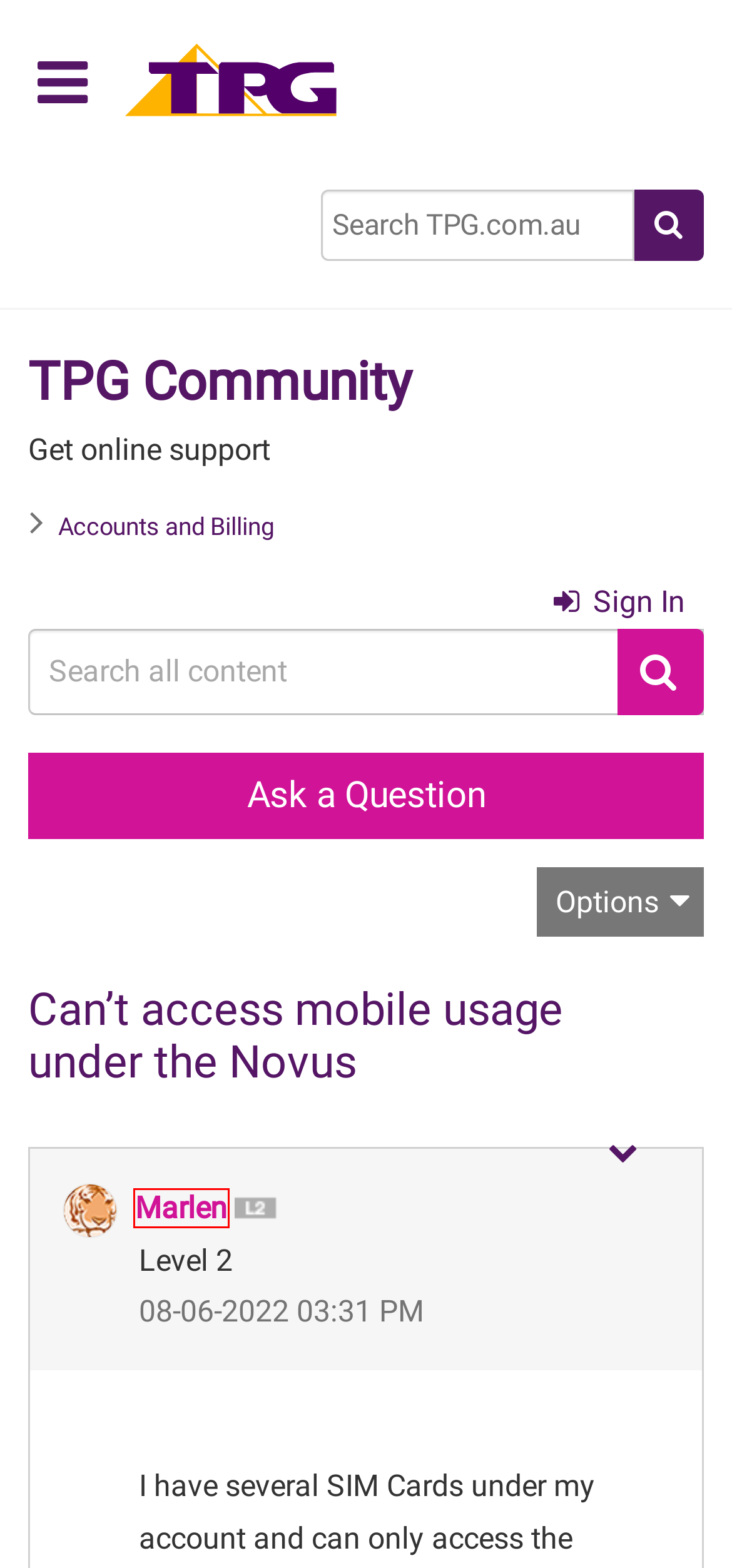You have been given a screenshot of a webpage, where a red bounding box surrounds a UI element. Identify the best matching webpage description for the page that loads after the element in the bounding box is clicked. Options include:
A. Compare Internet Plans | TPG
B. About Marlen - TPG Community
C. TPG Privacy Policy
D. SIM Only Mobile Plans with more data | TPG
E. Critical Information Summary
F. Accessibility Support | TPG website
G. Sign In to TPG Community - TPG Community
H. nbn®, Internet & Mobile Service Provider | TPG

B